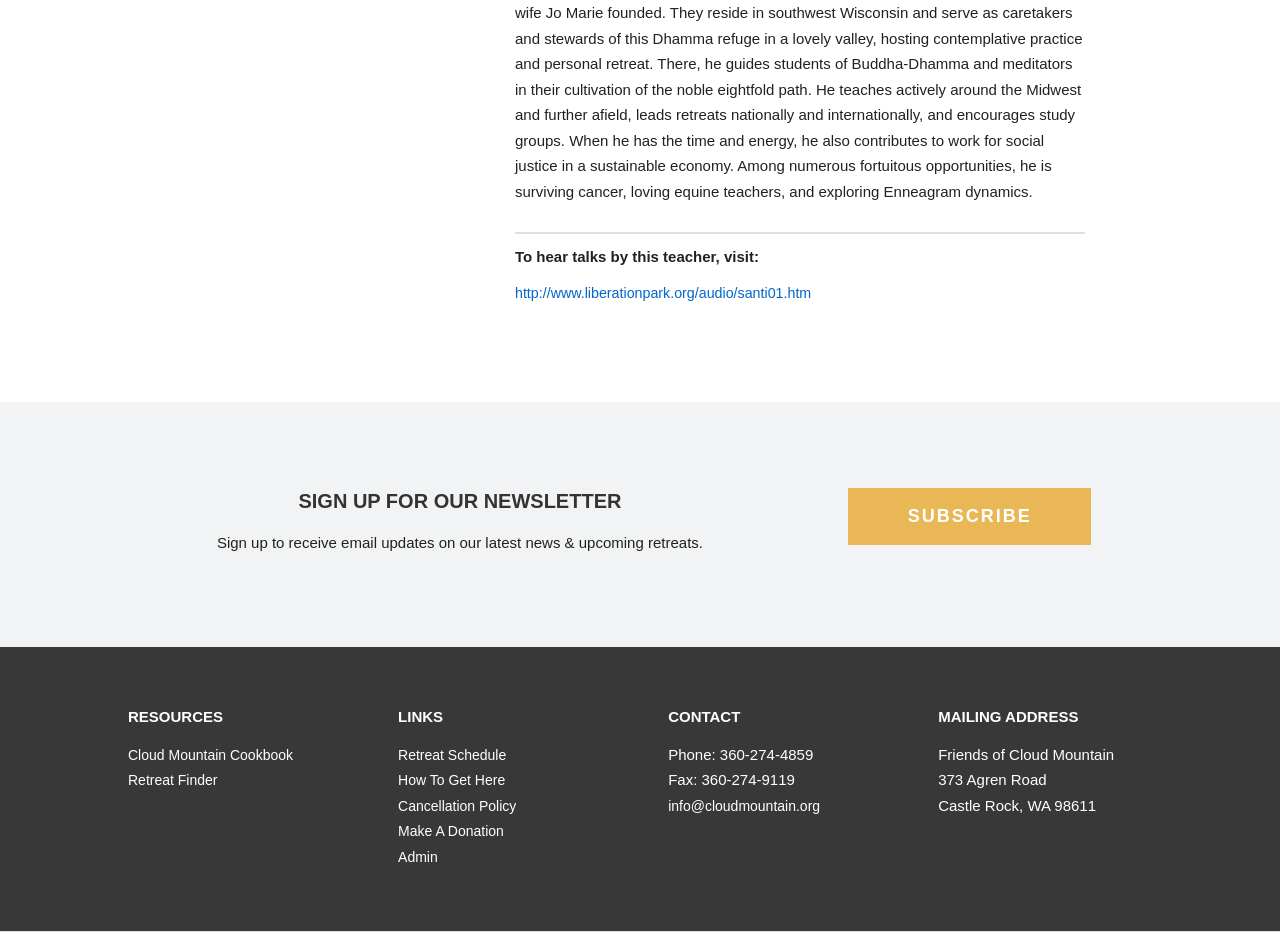Please provide the bounding box coordinates for the UI element as described: "Cloud Mountain Cookbook". The coordinates must be four floats between 0 and 1, represented as [left, top, right, bottom].

[0.1, 0.801, 0.229, 0.818]